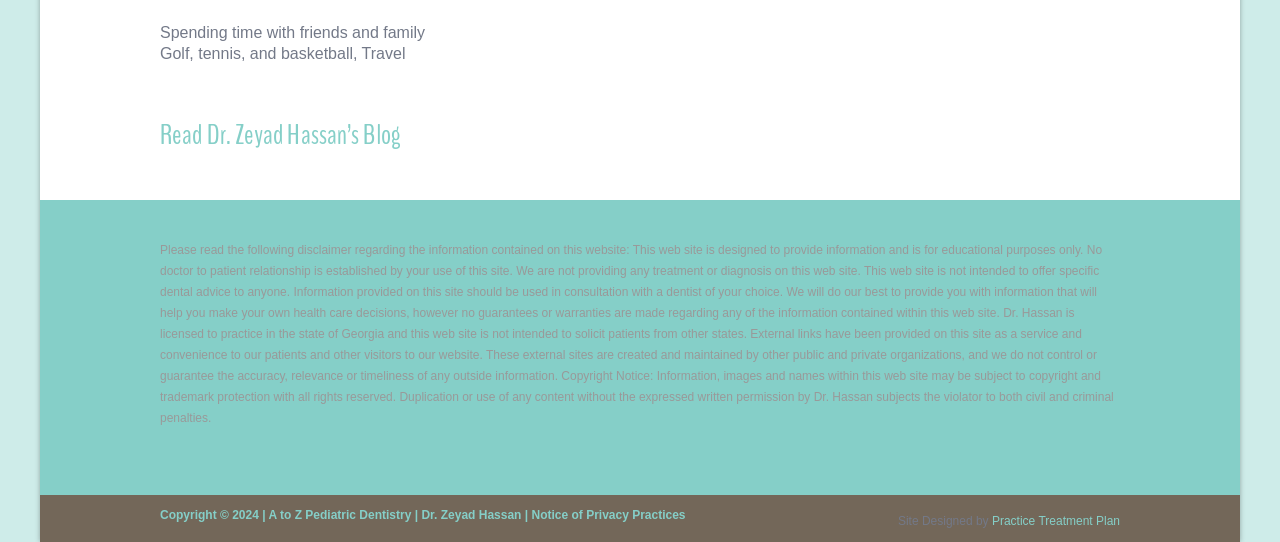Could you please study the image and provide a detailed answer to the question:
What is protected by copyright and trademark?

According to the copyright notice, information, images, and names within this website may be subject to copyright and trademark protection with all rights reserved, and duplication or use of any content without permission is subject to civil and criminal penalties.